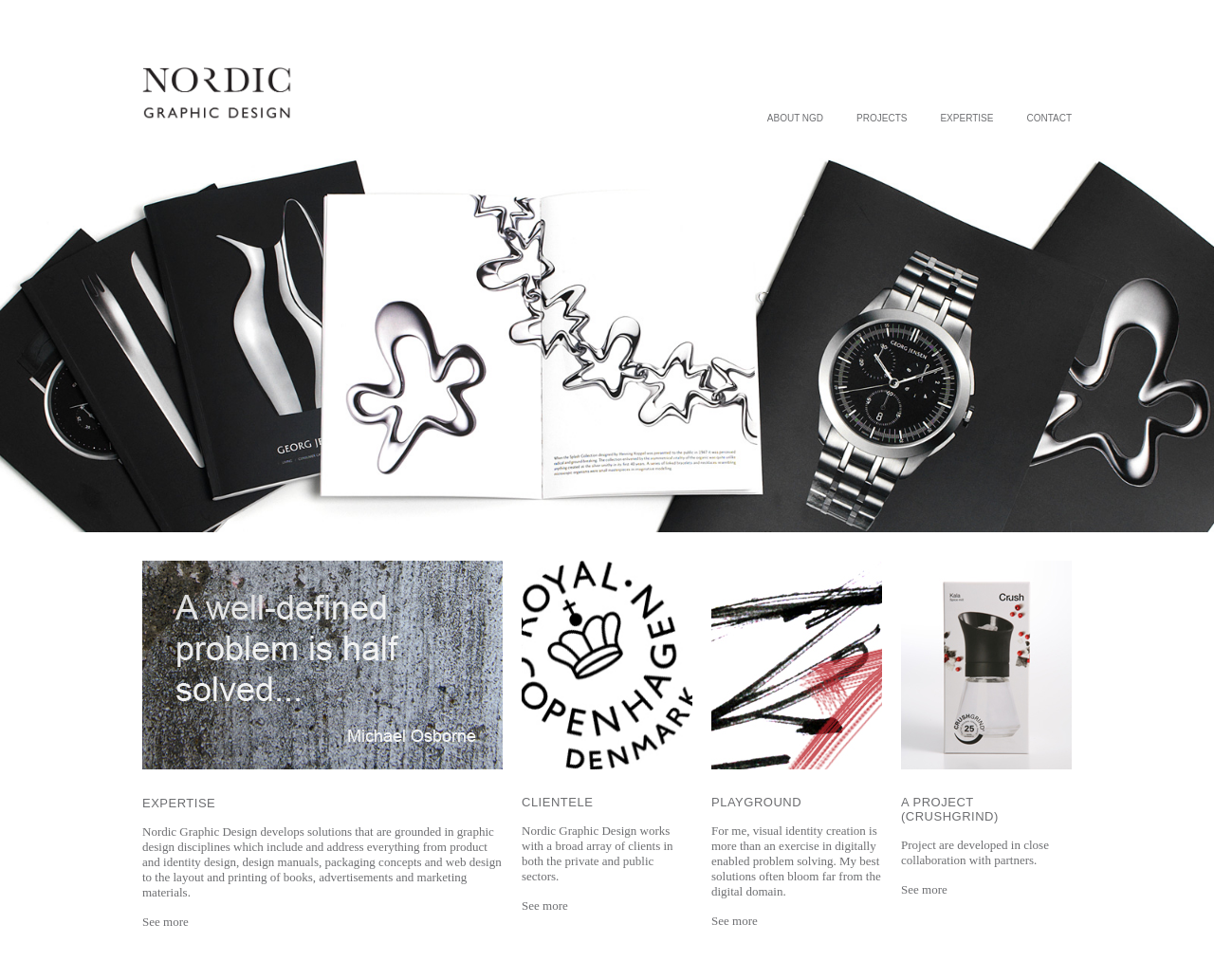How many 'See more' links are there on the webpage?
Using the information from the image, answer the question thoroughly.

I looked at the entire webpage and counted the number of 'See more' links. There are four 'See more' links, one in each of the four main sections.